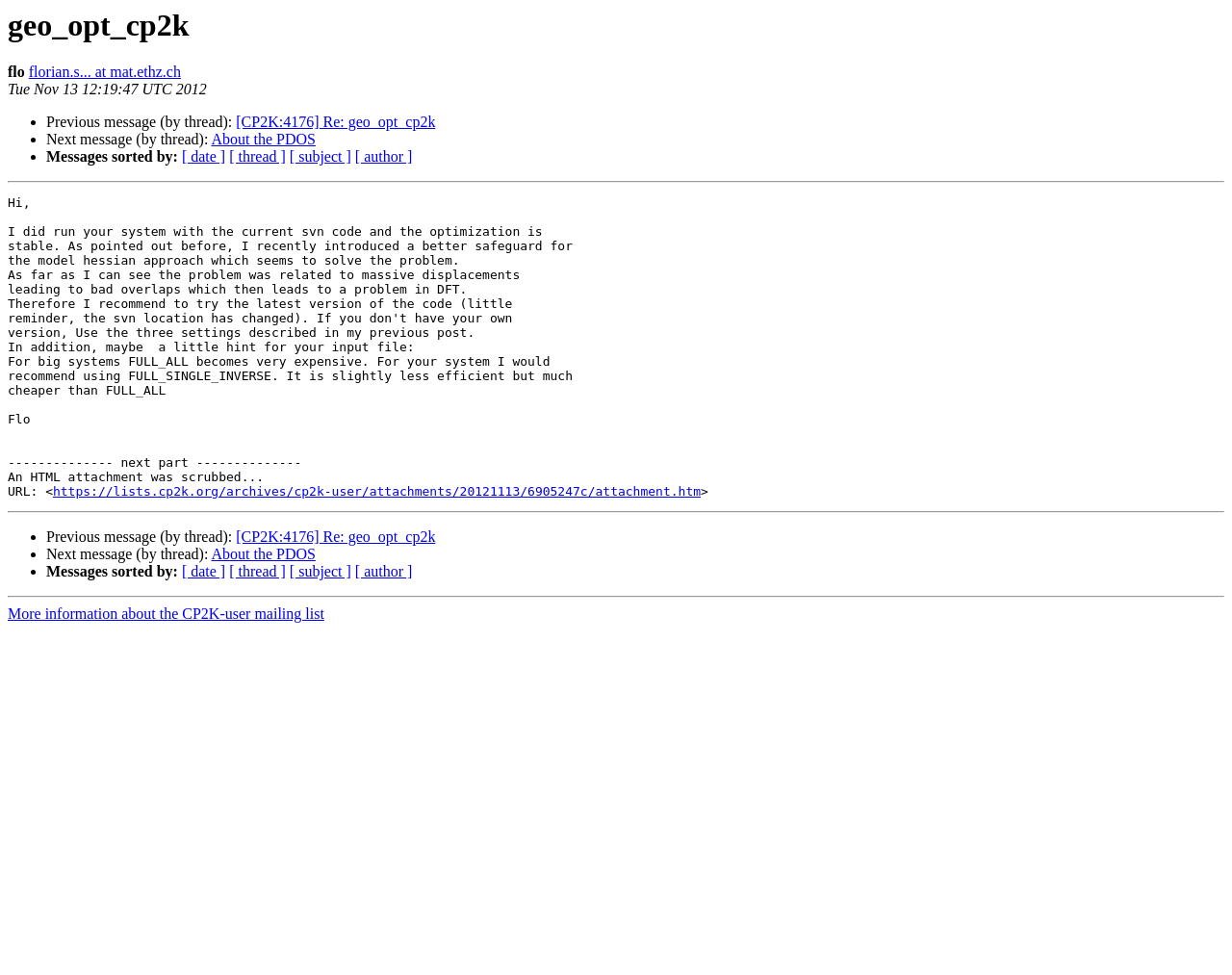Please reply to the following question using a single word or phrase: 
What is the sender's email address?

florian.s... at mat.ethz.ch